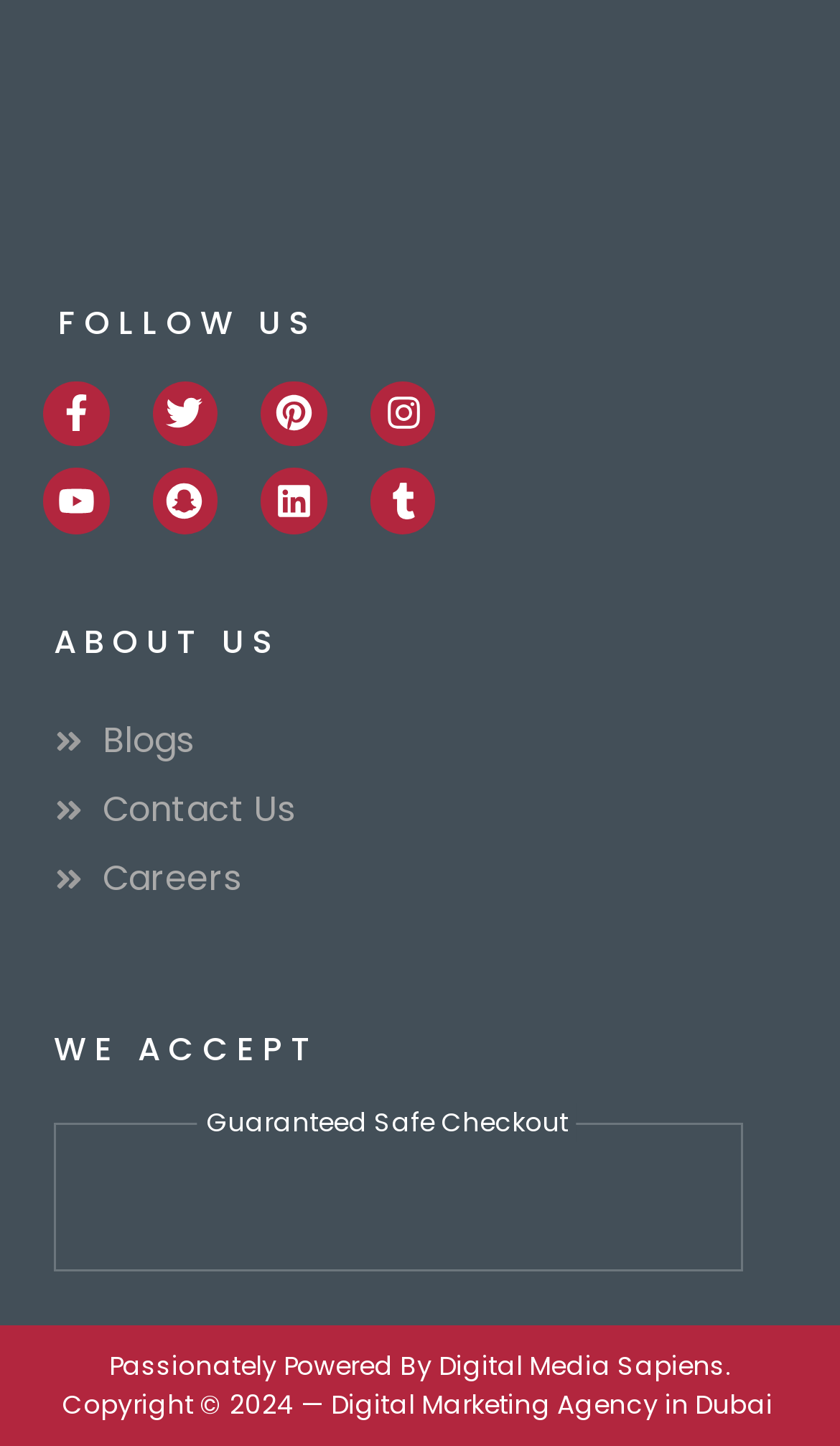Analyze the image and answer the question with as much detail as possible: 
What social media platforms can you follow the agency on?

The social media platforms are listed below the 'FOLLOW US' text, and each platform has a corresponding link and icon.